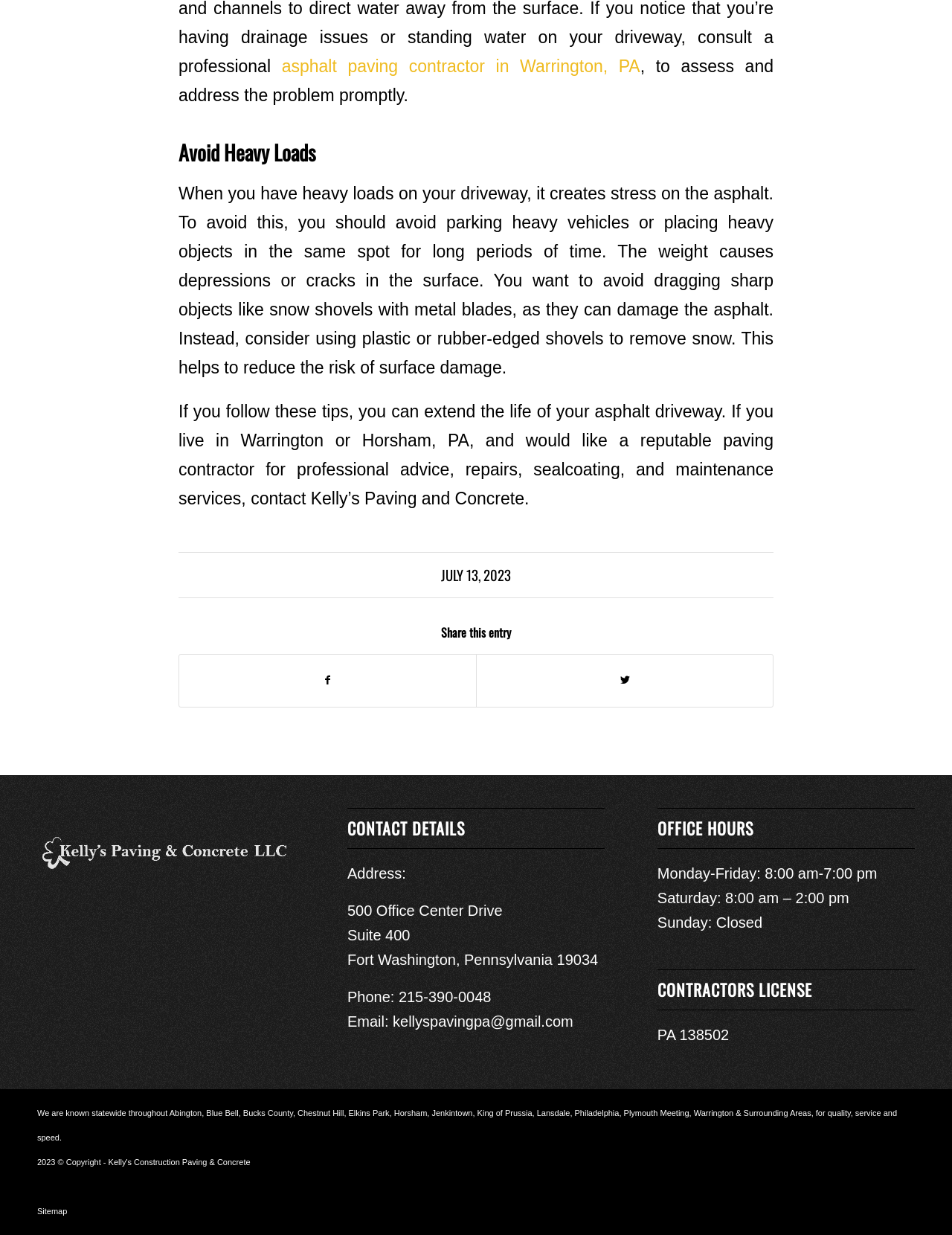Please determine the bounding box coordinates of the element's region to click for the following instruction: "Share this entry on Facebook".

[0.188, 0.53, 0.5, 0.572]